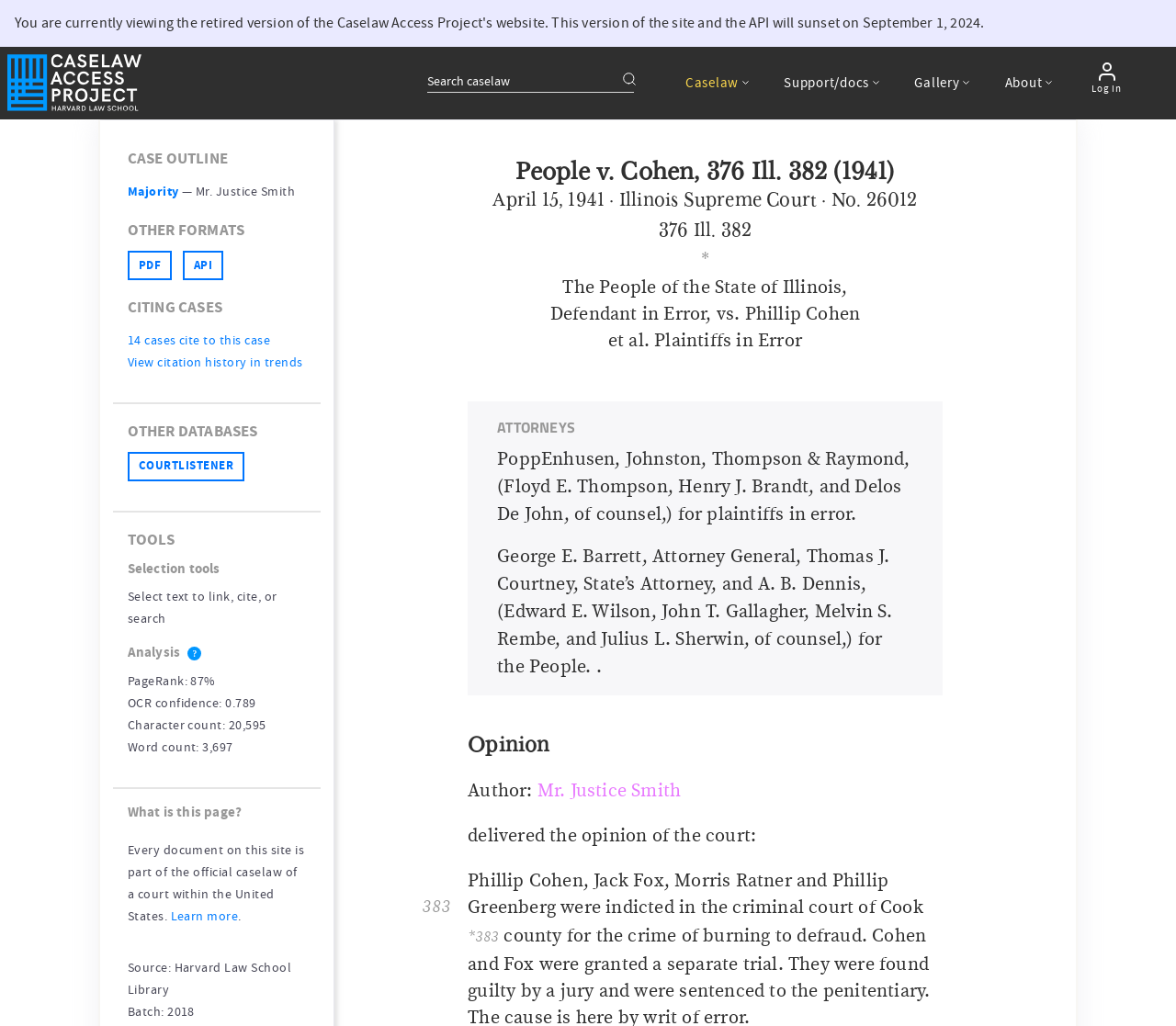Respond to the question below with a single word or phrase:
What is the date of the case?

April 15, 1941